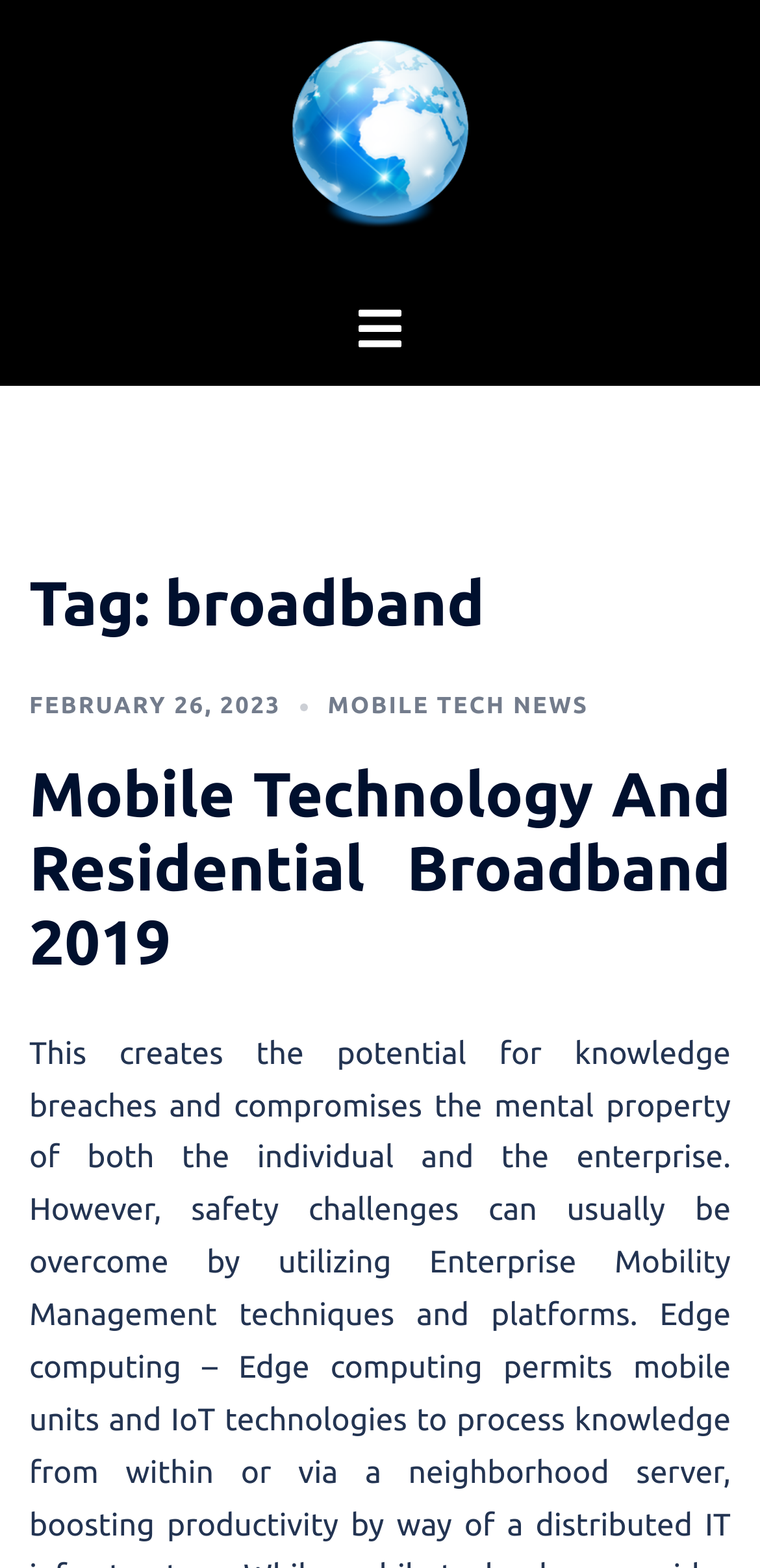Is there a toggle menu on the webpage?
Refer to the image and give a detailed response to the question.

The presence of the StaticText 'Toggle menu' and the accompanying image icon indicates that there is a toggle menu on the webpage.